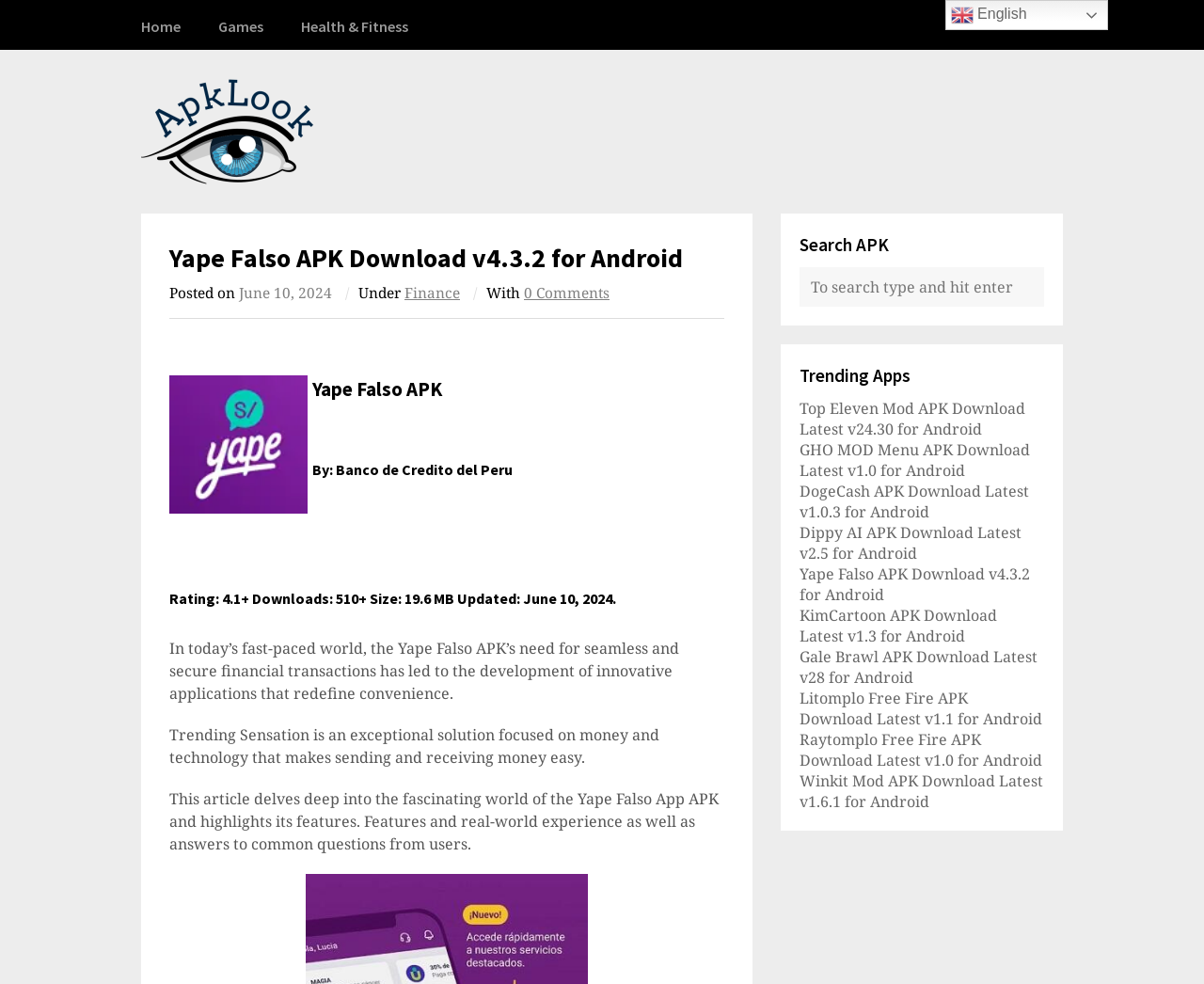Please identify the bounding box coordinates of the element's region that needs to be clicked to fulfill the following instruction: "Click on the Home link". The bounding box coordinates should consist of four float numbers between 0 and 1, i.e., [left, top, right, bottom].

[0.117, 0.0, 0.15, 0.051]